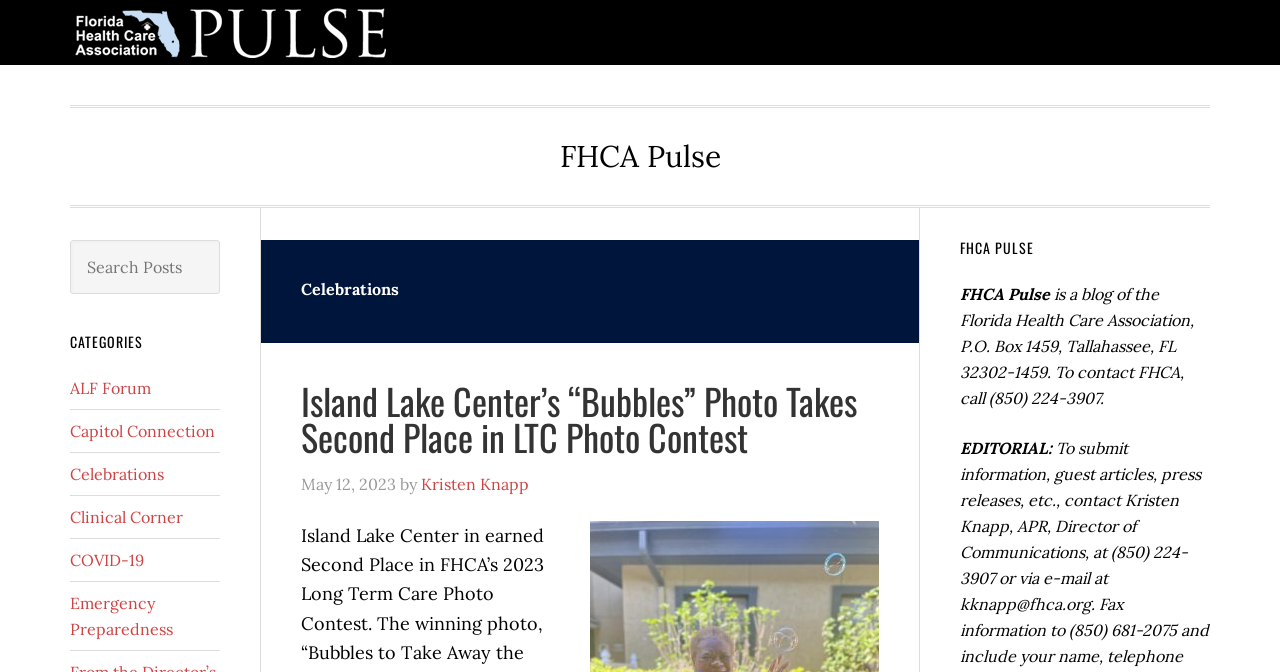With reference to the screenshot, provide a detailed response to the question below:
What is the name of the blog?

The name of the blog can be found in the top navigation bar, where it says 'FHCA PULSE' and also in the primary sidebar, where it says 'FHCA Pulse' again. This suggests that the blog is called FHCA Pulse.